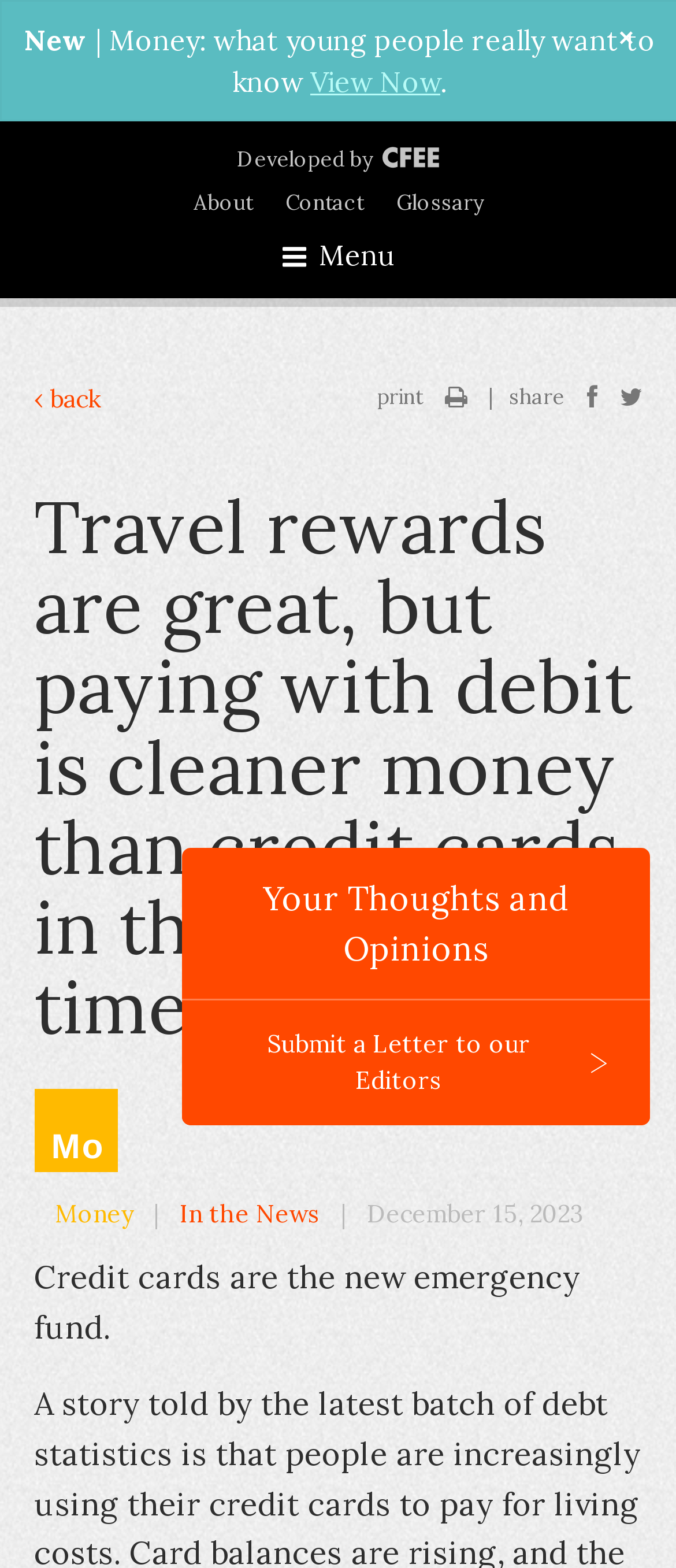What is the title of the section that asks for user opinions?
Using the visual information, reply with a single word or short phrase.

Your Thoughts and Opinions